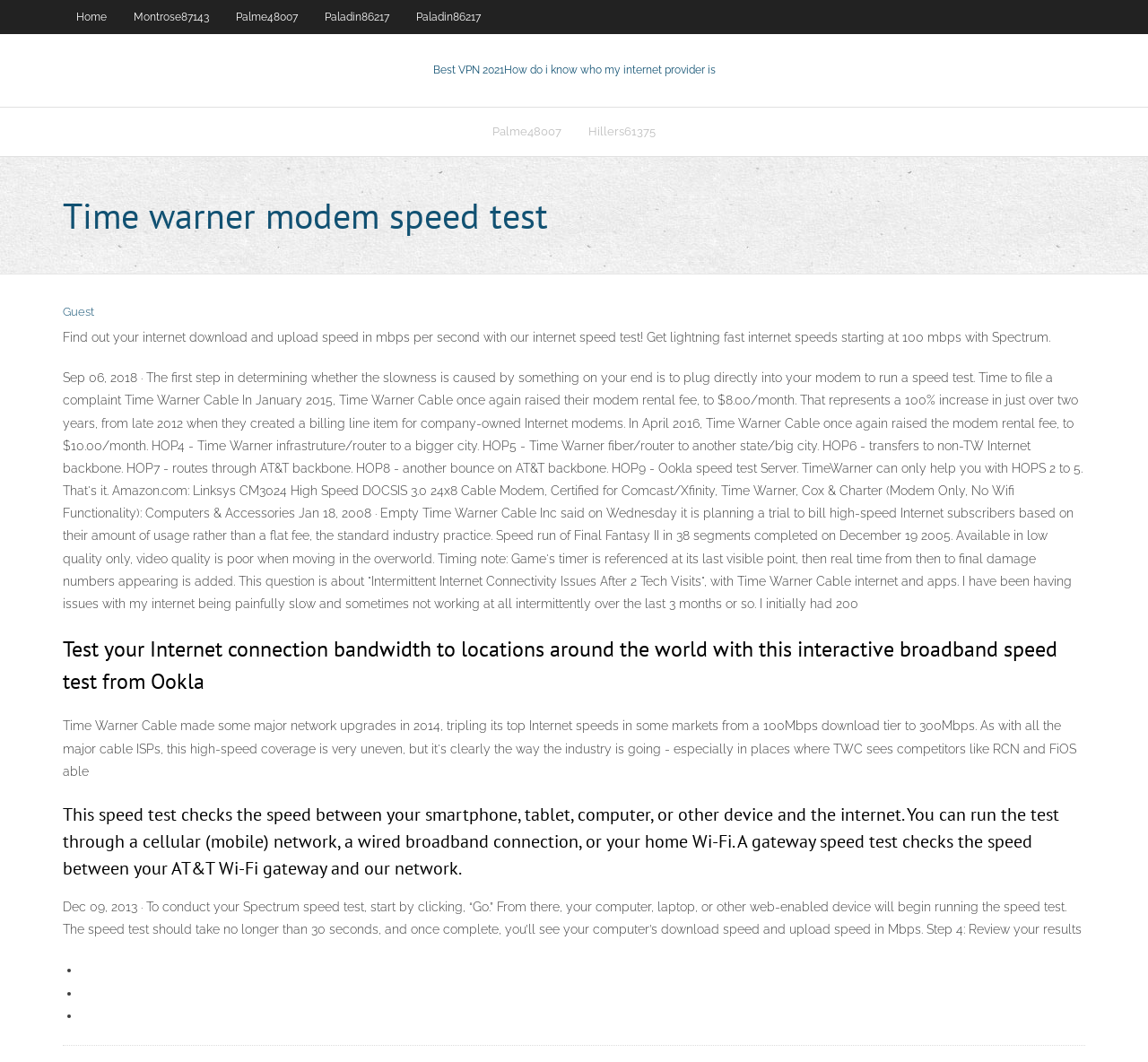Specify the bounding box coordinates of the area to click in order to execute this command: 'view recent posts'. The coordinates should consist of four float numbers ranging from 0 to 1, and should be formatted as [left, top, right, bottom].

None